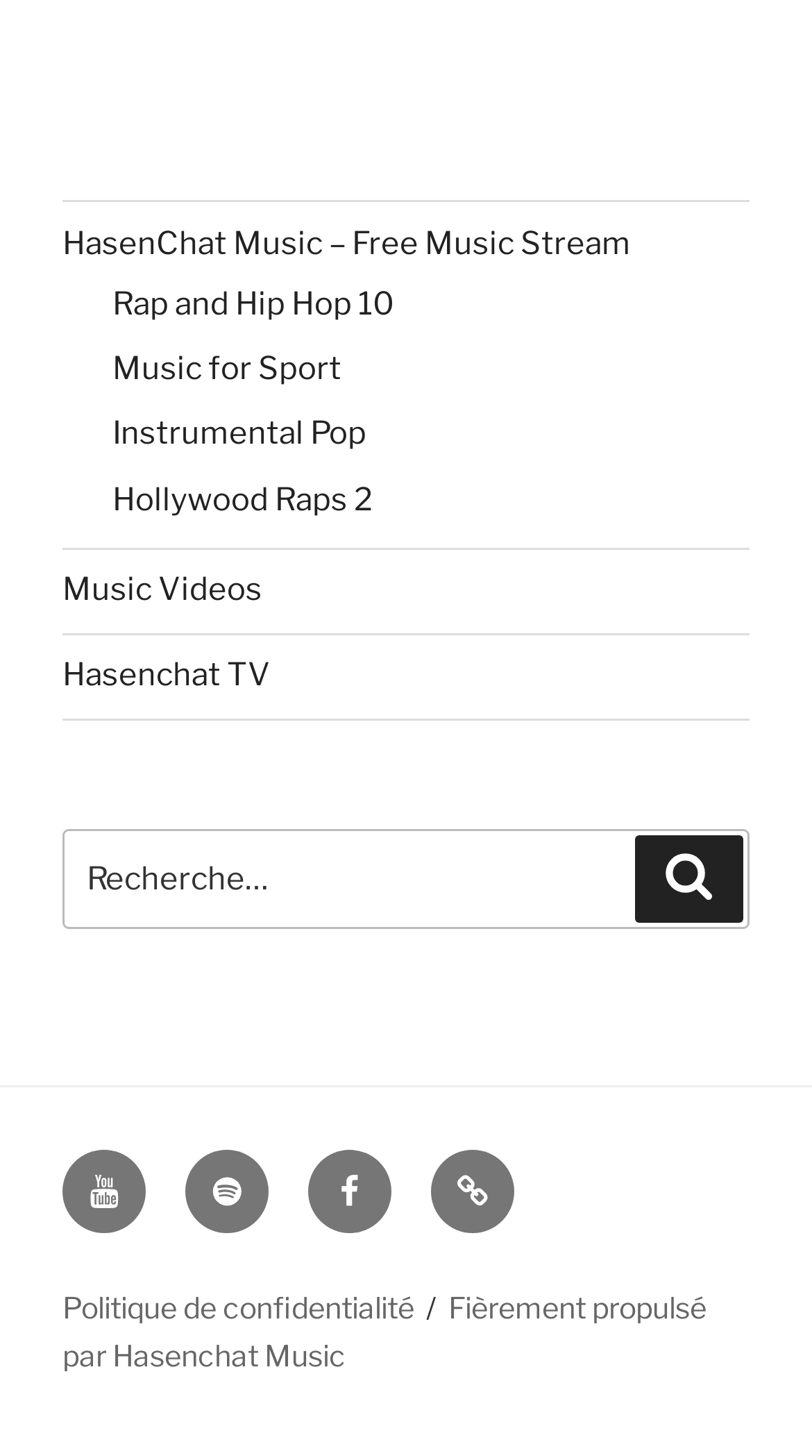What is the name of the music stream? Please answer the question using a single word or phrase based on the image.

HasenChat Music